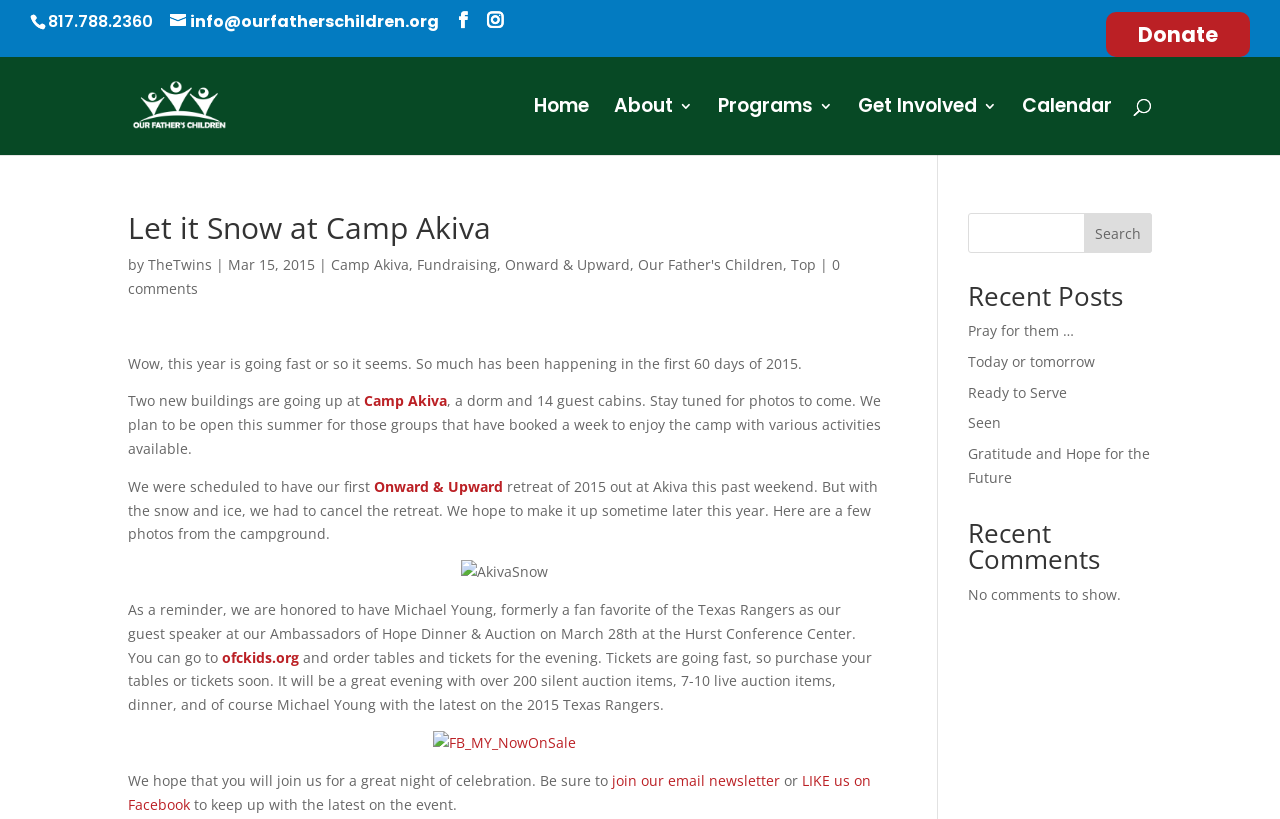Please identify the bounding box coordinates of the element I should click to complete this instruction: 'Read the recent post 'Let it Snow at Camp Akiva''. The coordinates should be given as four float numbers between 0 and 1, like this: [left, top, right, bottom].

[0.1, 0.26, 0.689, 0.309]